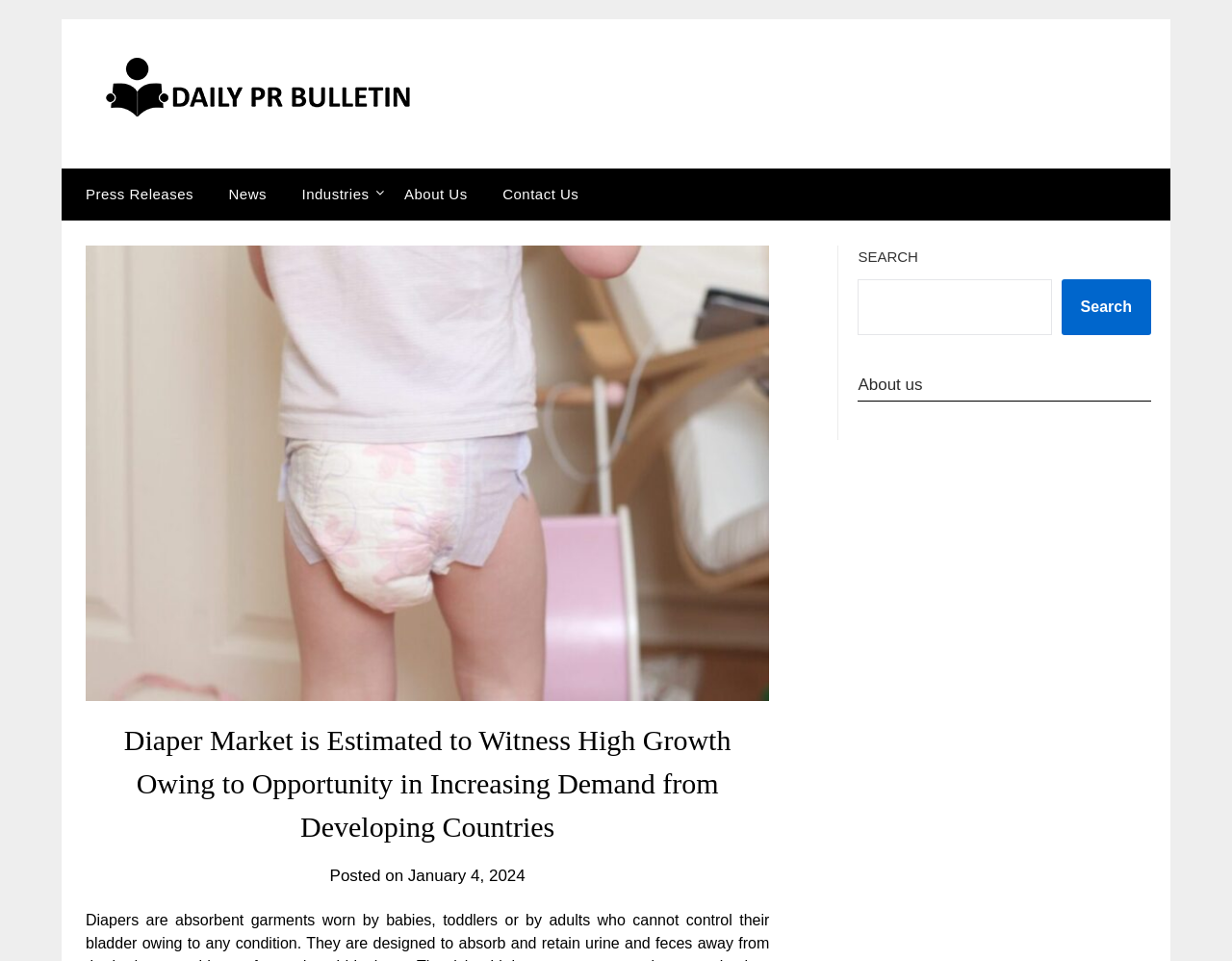What is the text on the search button?
Based on the visual information, provide a detailed and comprehensive answer.

I found the text on the search button by looking at the button element with the text 'Search' which is located next to the search box.